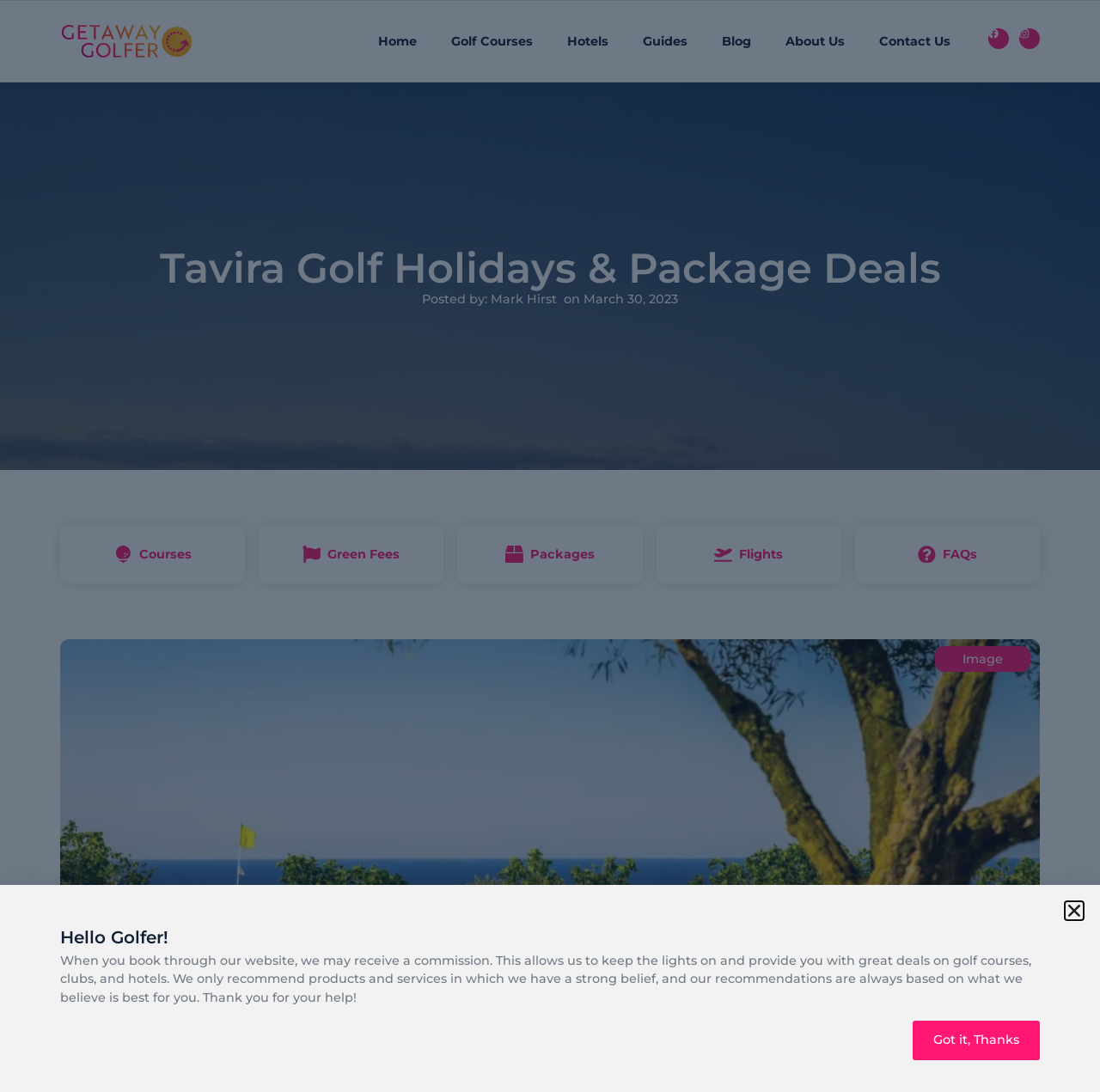Determine the main heading text of the webpage.

Tavira Golf Holidays & Package Deals